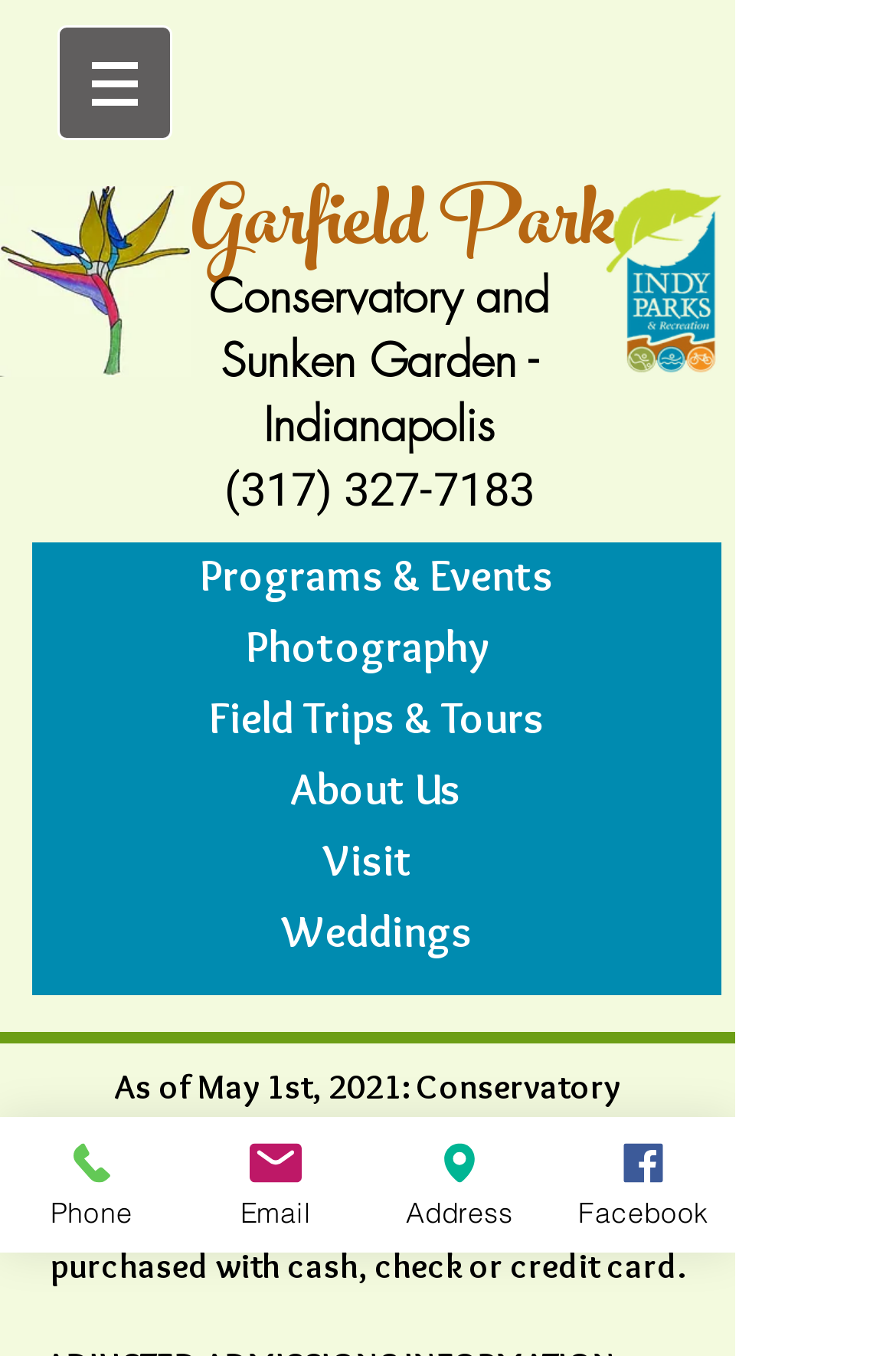What is the phone number of the Conservatory?
Look at the image and provide a short answer using one word or a phrase.

(317) 327-7183